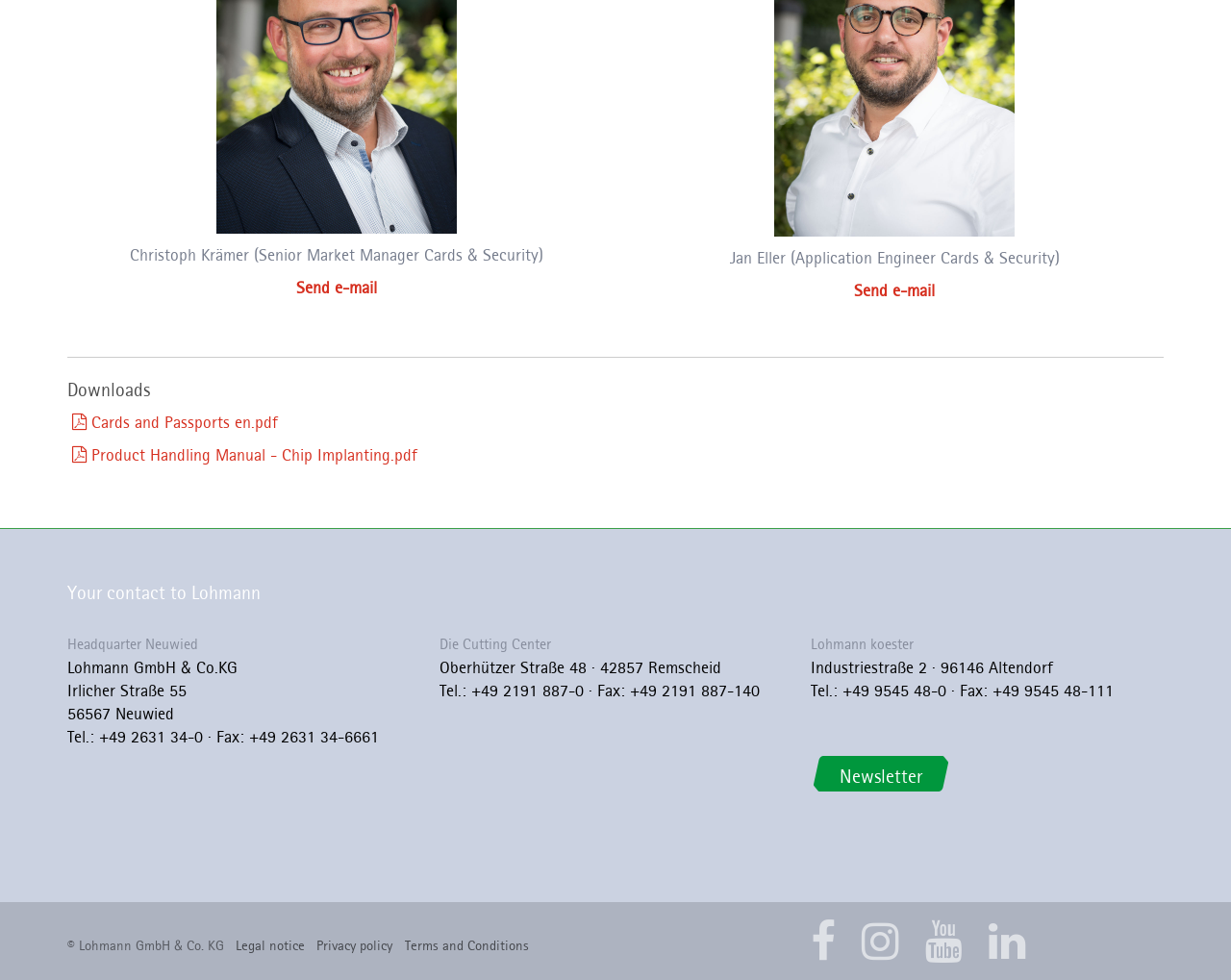Kindly respond to the following question with a single word or a brief phrase: 
How many locations are listed?

3